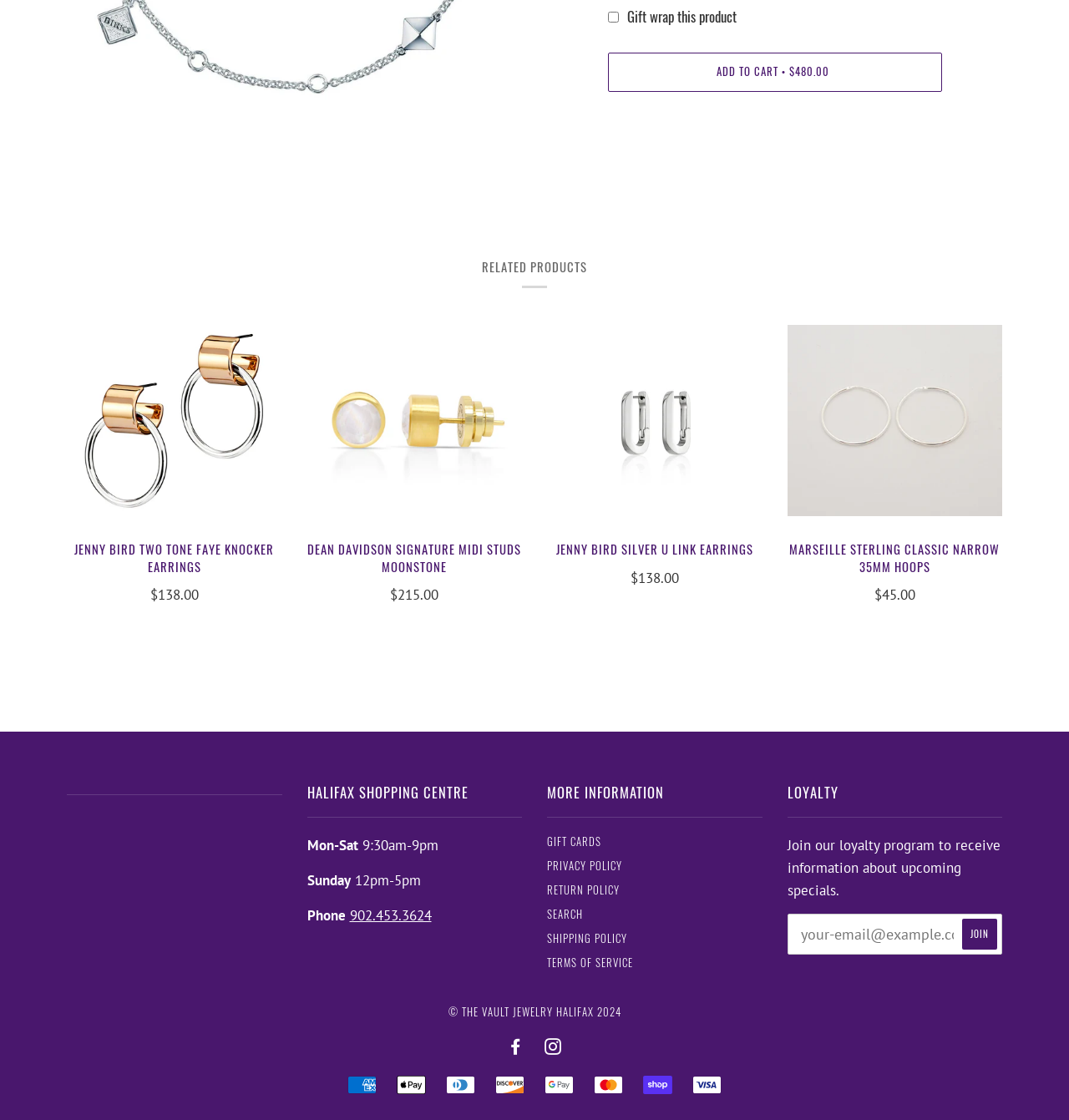Determine the bounding box coordinates for the UI element matching this description: "Return Policy".

[0.512, 0.787, 0.58, 0.802]